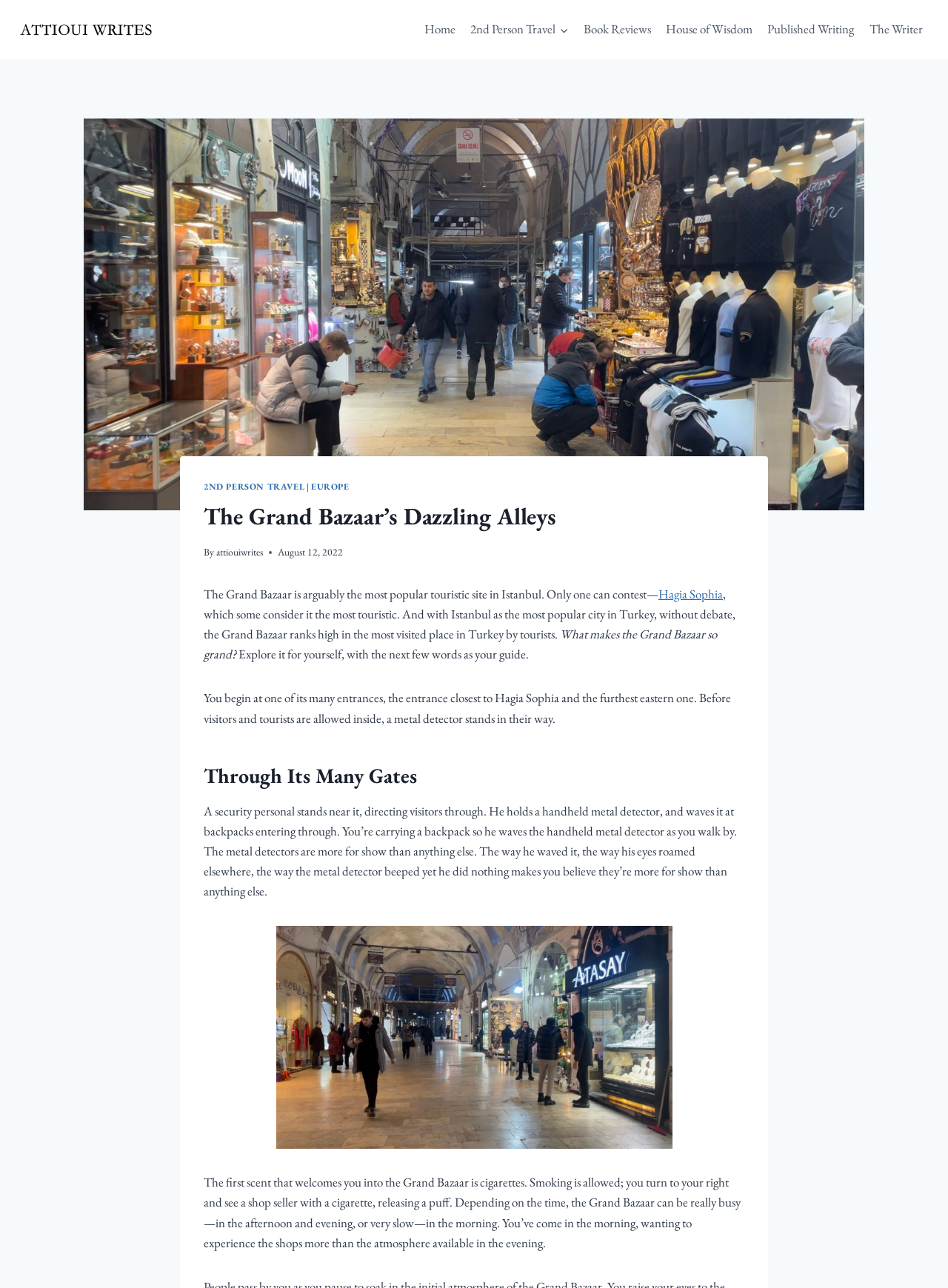Identify the bounding box coordinates of the element that should be clicked to fulfill this task: "Expand the child menu". The coordinates should be provided as four float numbers between 0 and 1, i.e., [left, top, right, bottom].

[0.589, 0.009, 0.601, 0.037]